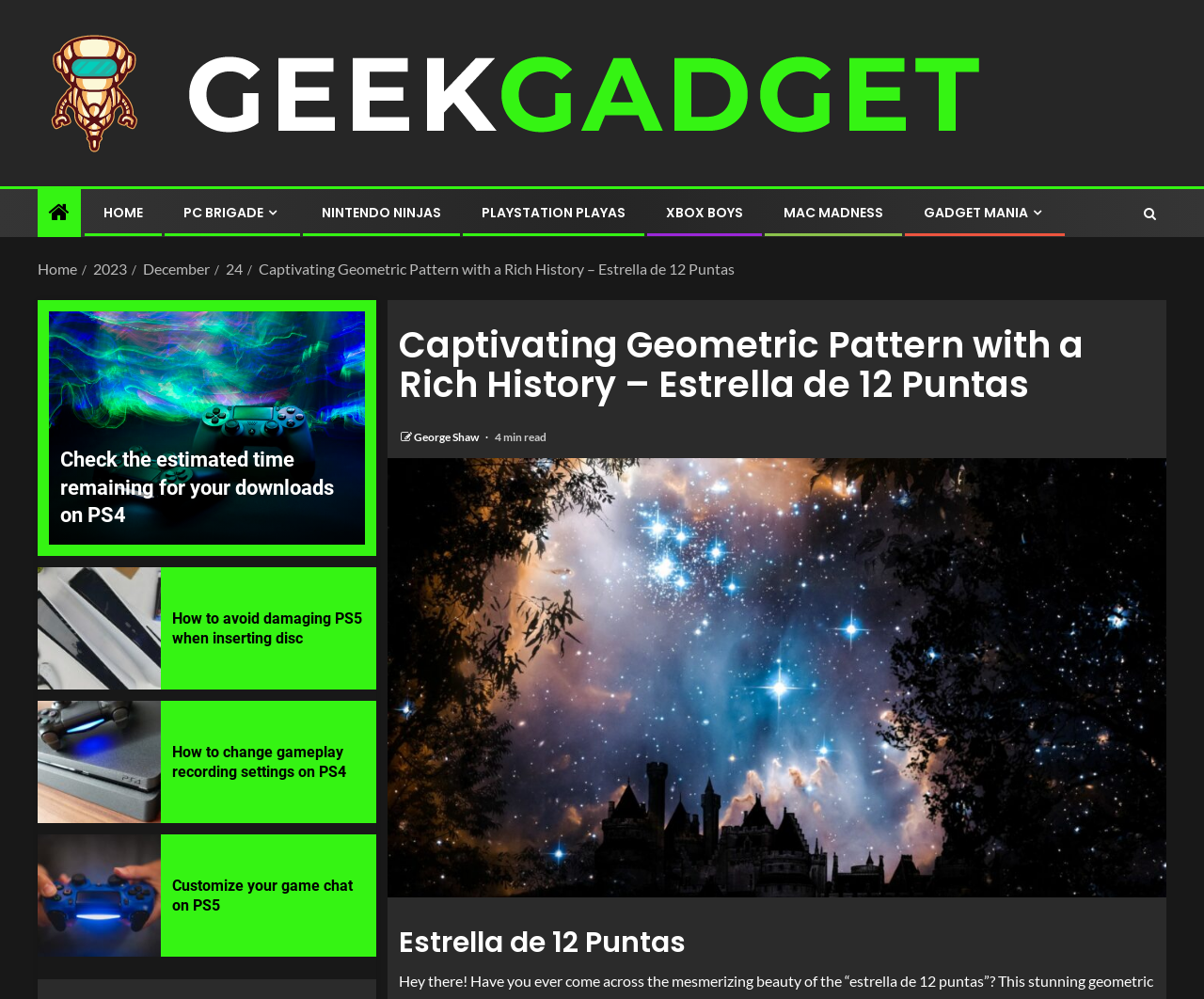Identify the bounding box coordinates of the specific part of the webpage to click to complete this instruction: "View the 'estrella de 12 puntas' image".

[0.322, 0.459, 0.969, 0.898]